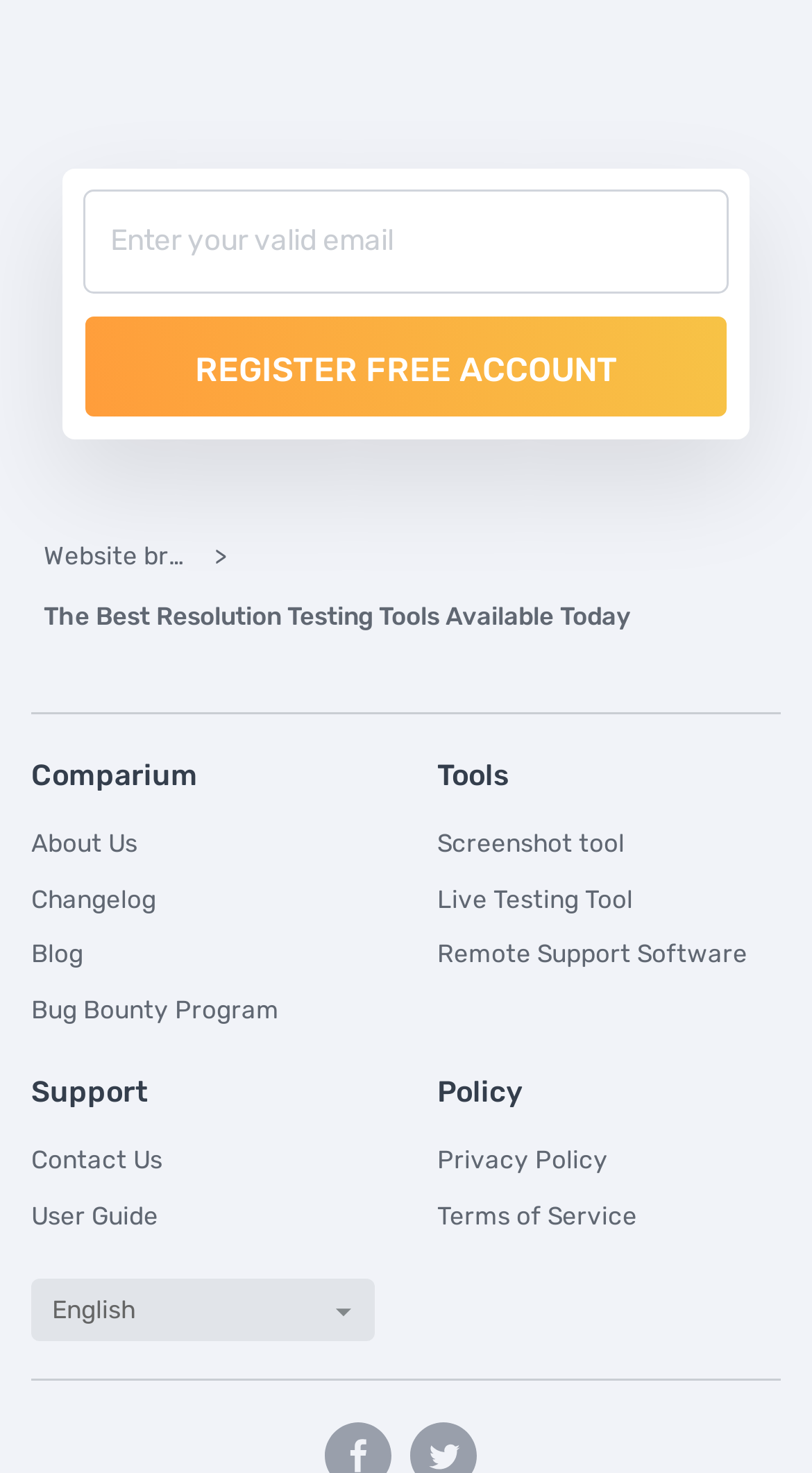Please determine the bounding box coordinates of the element's region to click for the following instruction: "Click register free account button".

[0.103, 0.213, 0.897, 0.284]